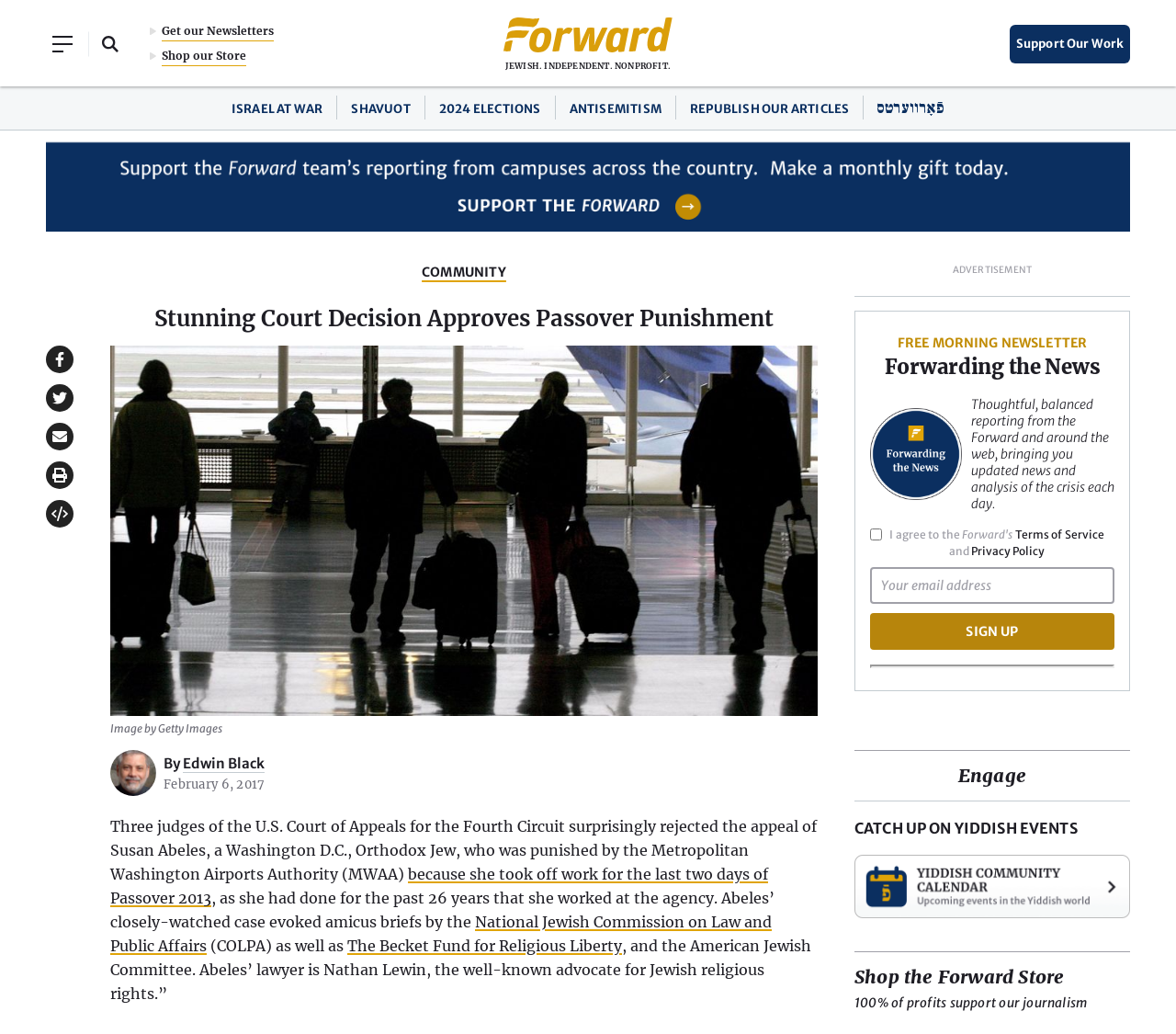What is the name of the news organization?
Make sure to answer the question with a detailed and comprehensive explanation.

I determined the answer by looking at the top-left corner of the webpage, where the logo and name of the news organization 'The Forward' is displayed.